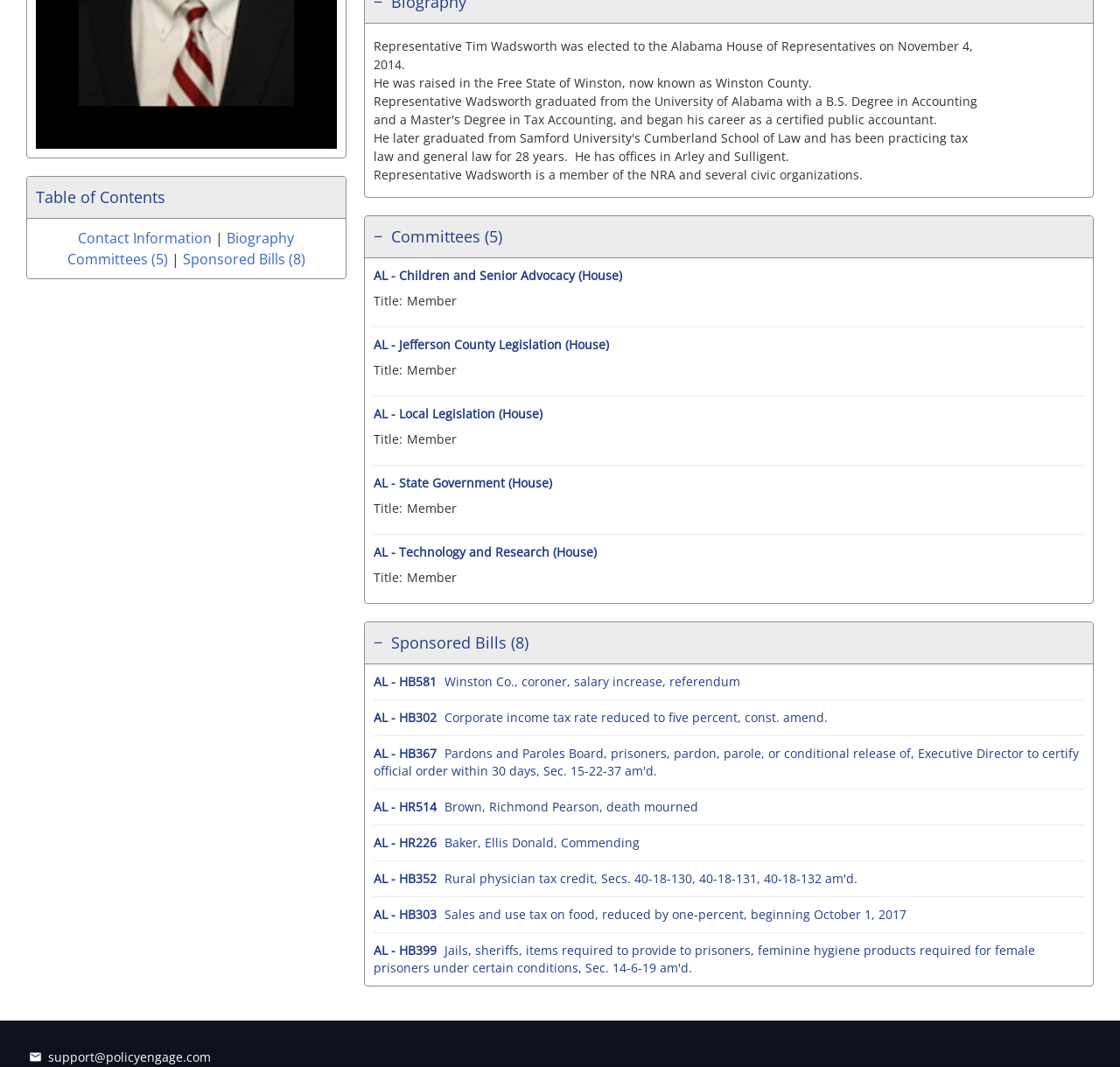Find the bounding box of the UI element described as follows: "AL - State Government (House)".

[0.334, 0.444, 0.497, 0.46]